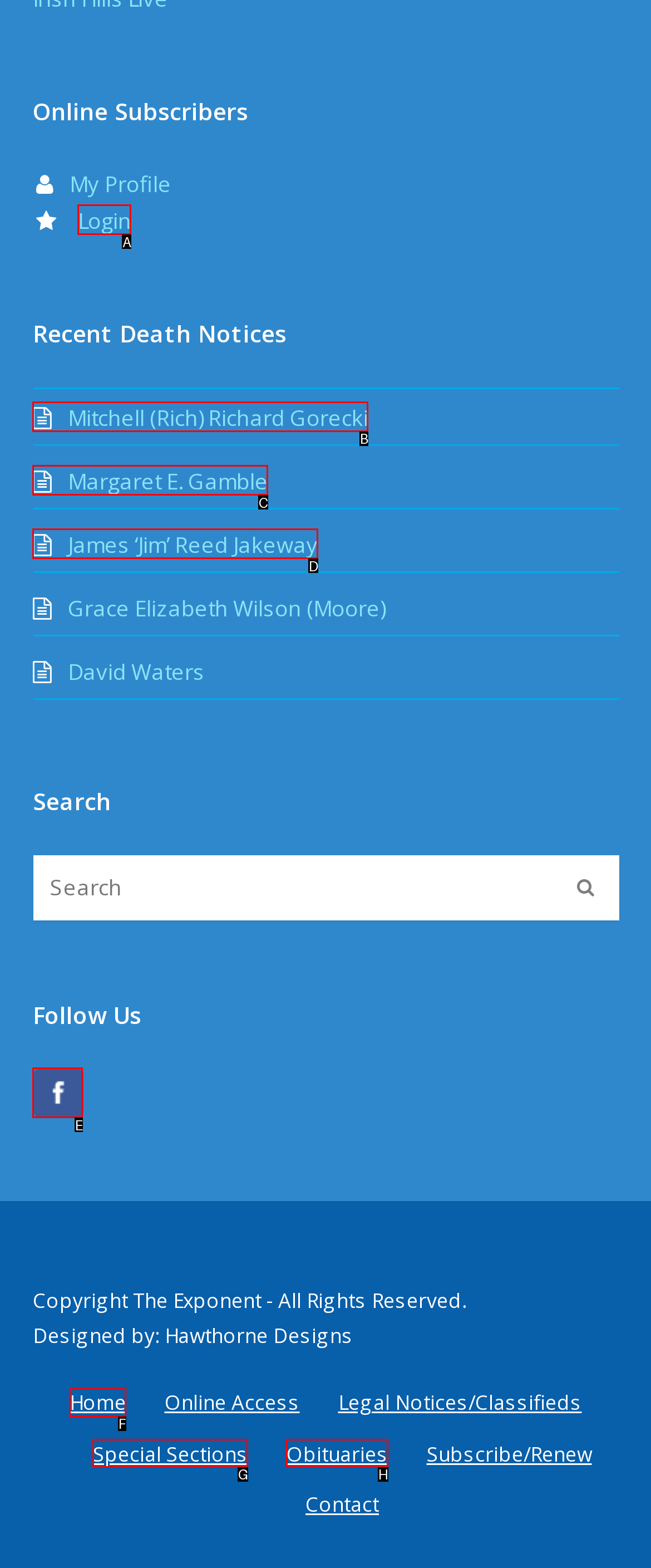Decide which letter you need to select to fulfill the task: Follow us on Facebook
Answer with the letter that matches the correct option directly.

E